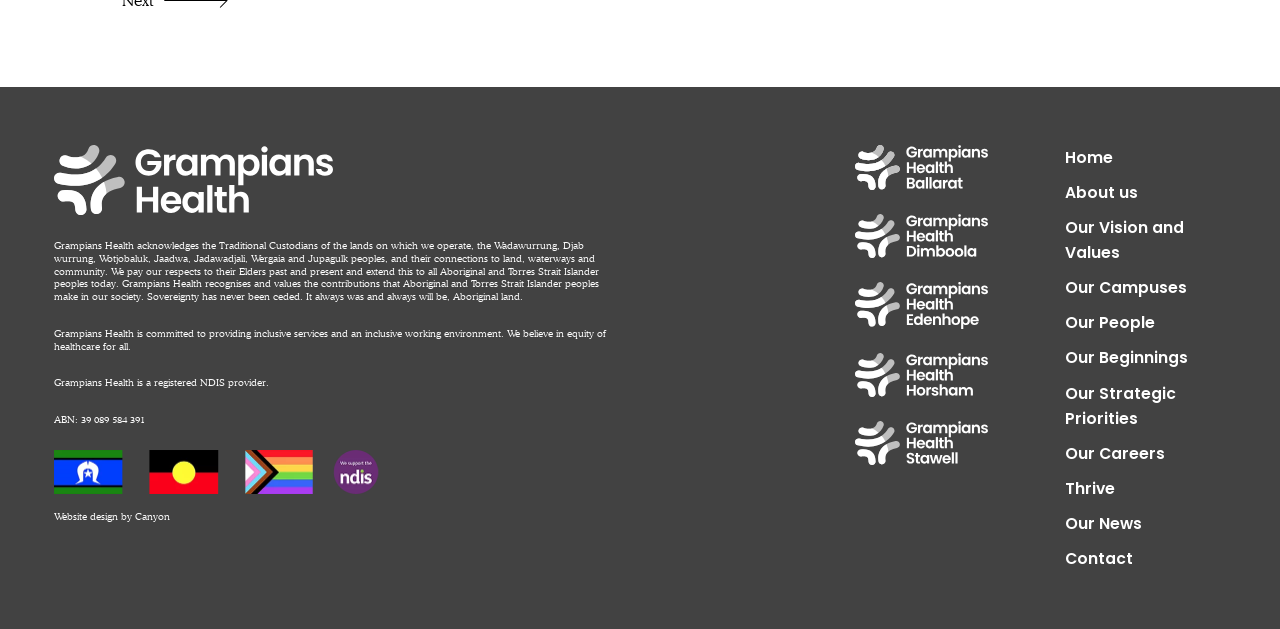Please determine the bounding box coordinates of the element to click in order to execute the following instruction: "Click the link to Grampians Health's website design". The coordinates should be four float numbers between 0 and 1, specified as [left, top, right, bottom].

[0.042, 0.811, 0.133, 0.83]